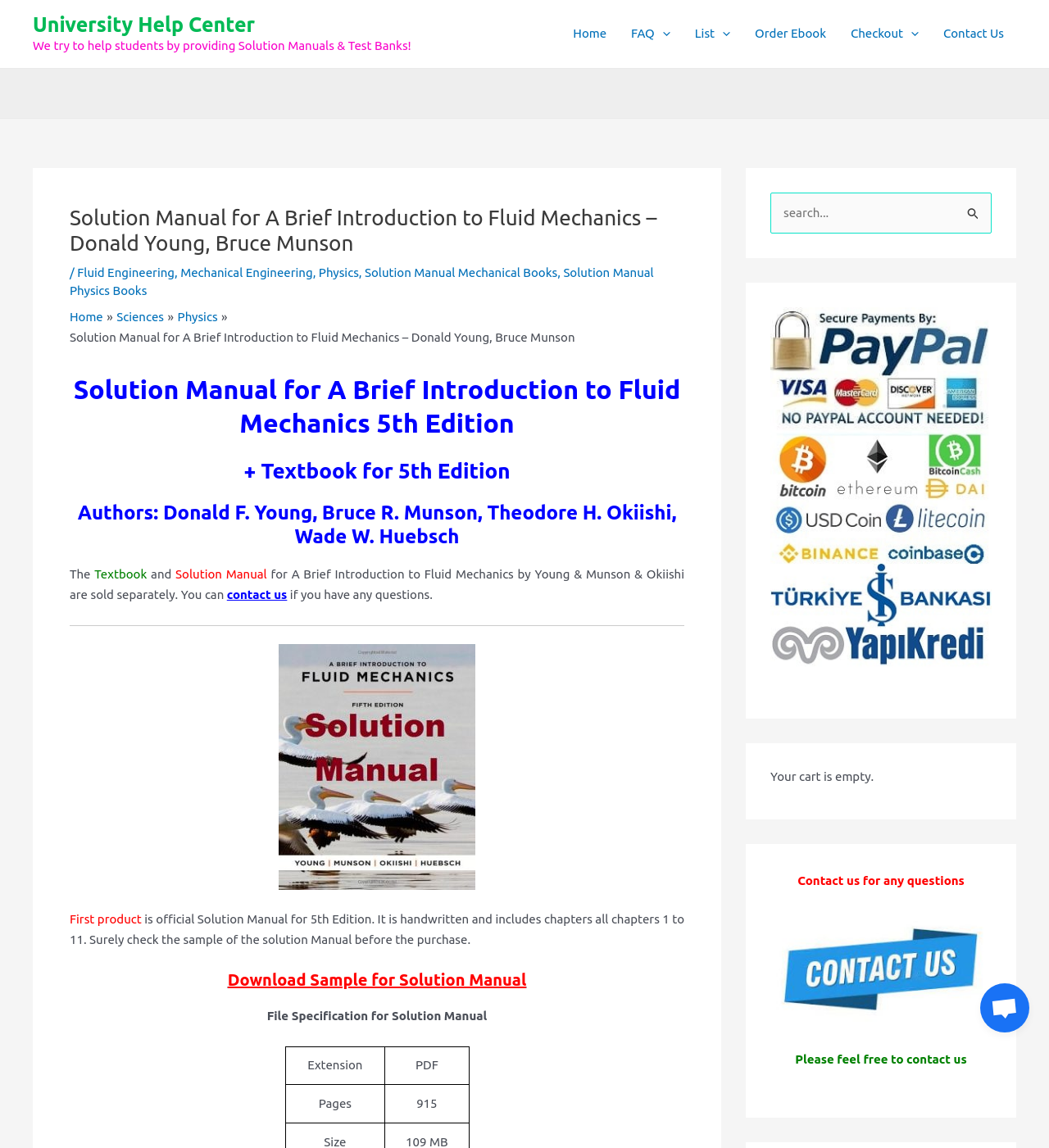Provide the bounding box coordinates for the UI element that is described as: "contact us".

[0.216, 0.512, 0.274, 0.524]